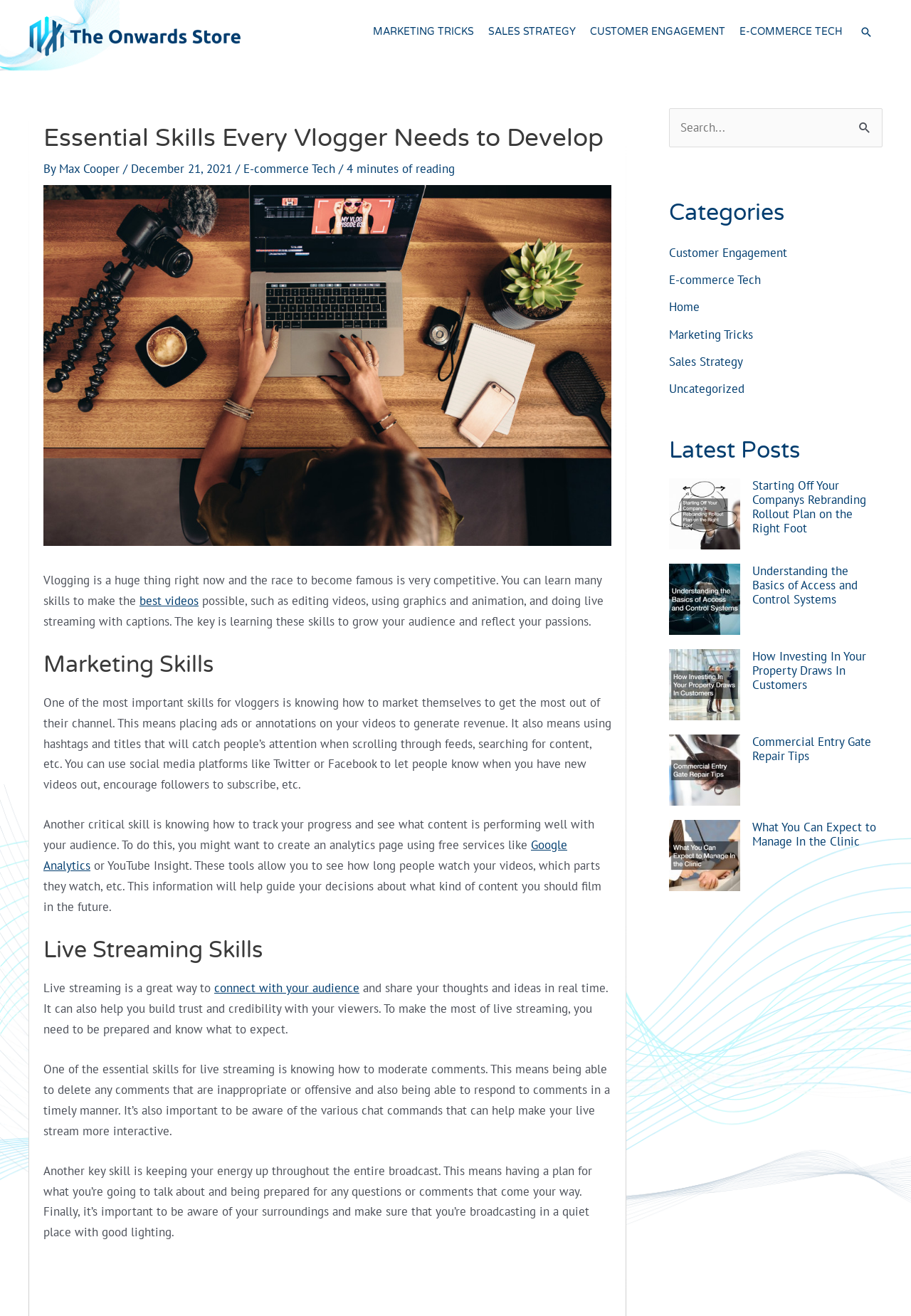What is the topic of the first heading?
Analyze the image and deliver a detailed answer to the question.

The first heading on the webpage is 'Essential Skills Every Vlogger Needs to Develop', which indicates that the topic of this heading is essential skills.